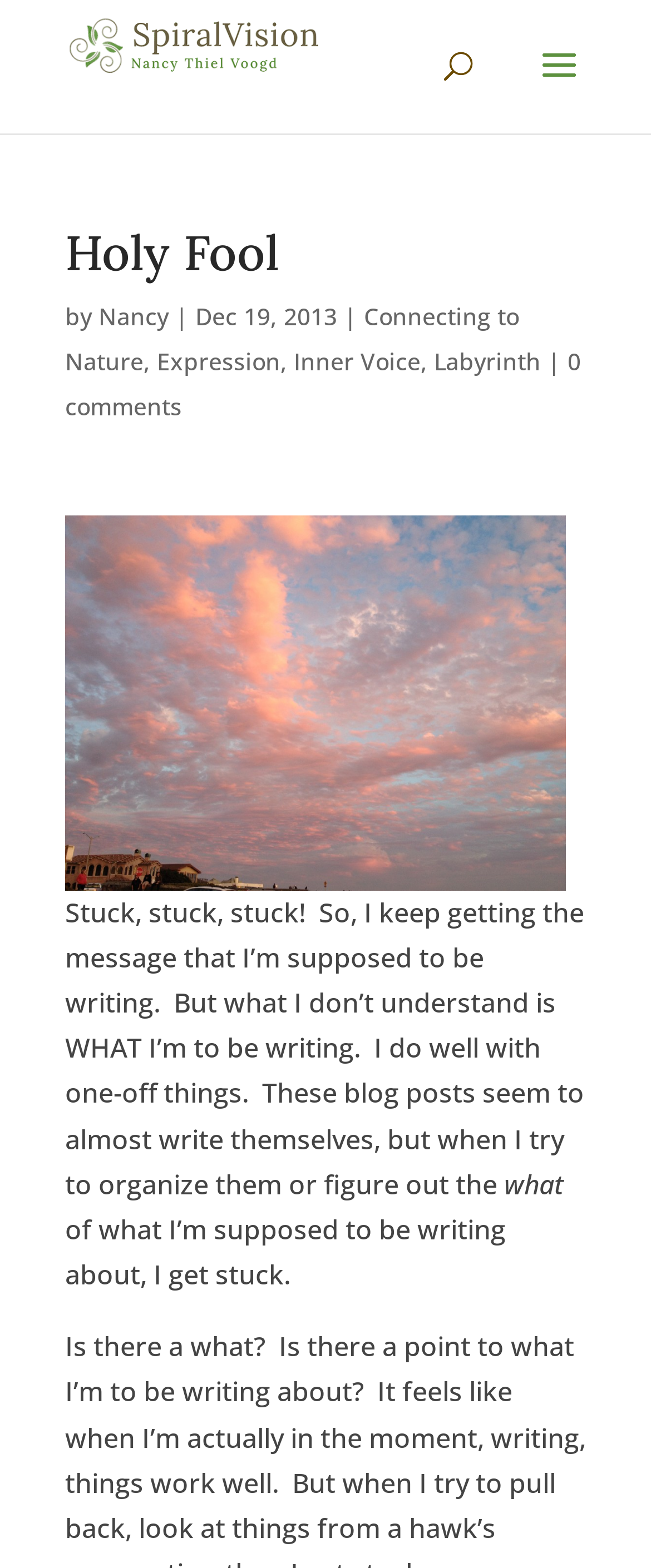What is the image above the blog post?
Use the information from the screenshot to give a comprehensive response to the question.

The image above the blog post can be found by looking at the top of the webpage, where there is an image with the text 'SpiralVision'.